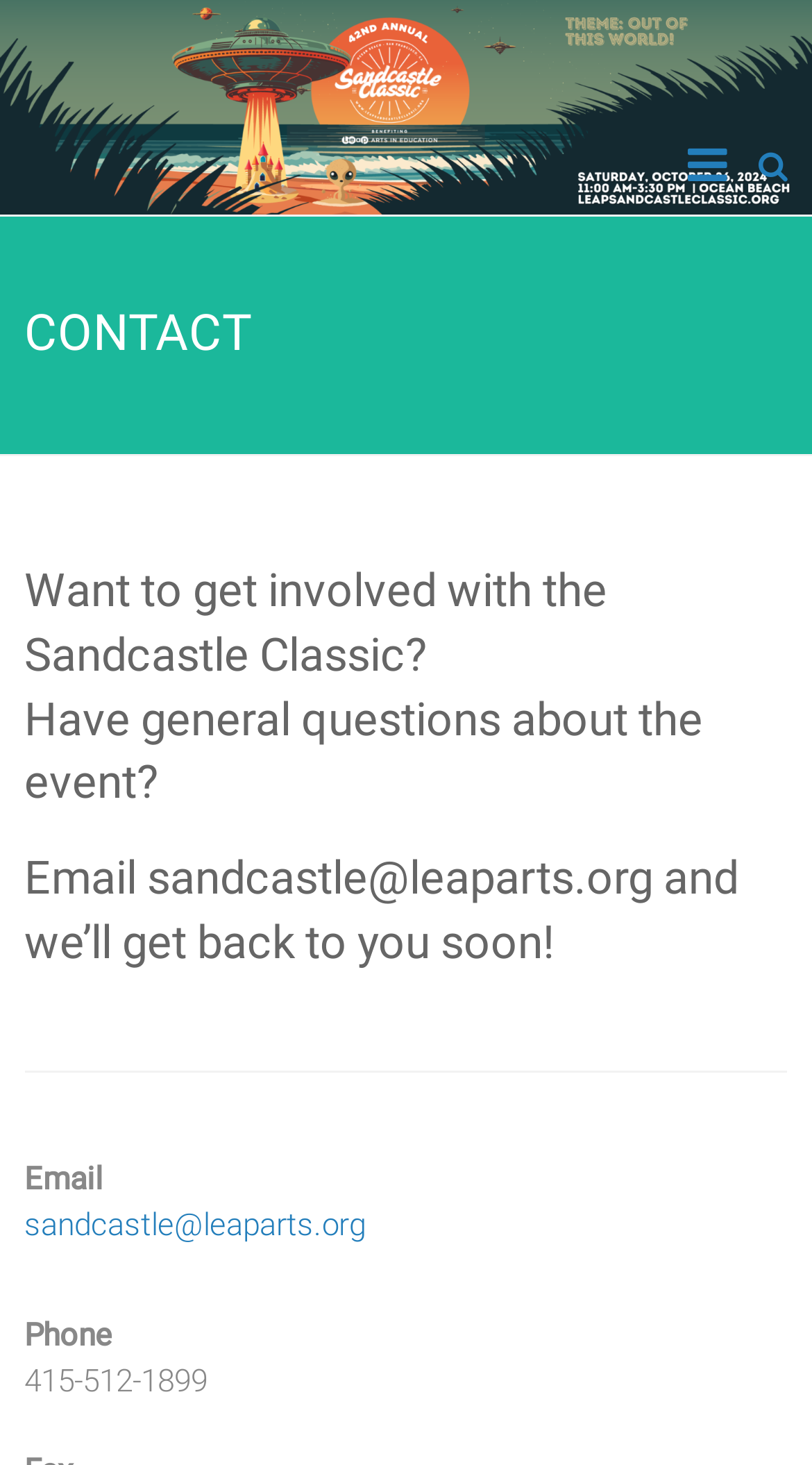What type of contact information is provided? Based on the screenshot, please respond with a single word or phrase.

Email and phone